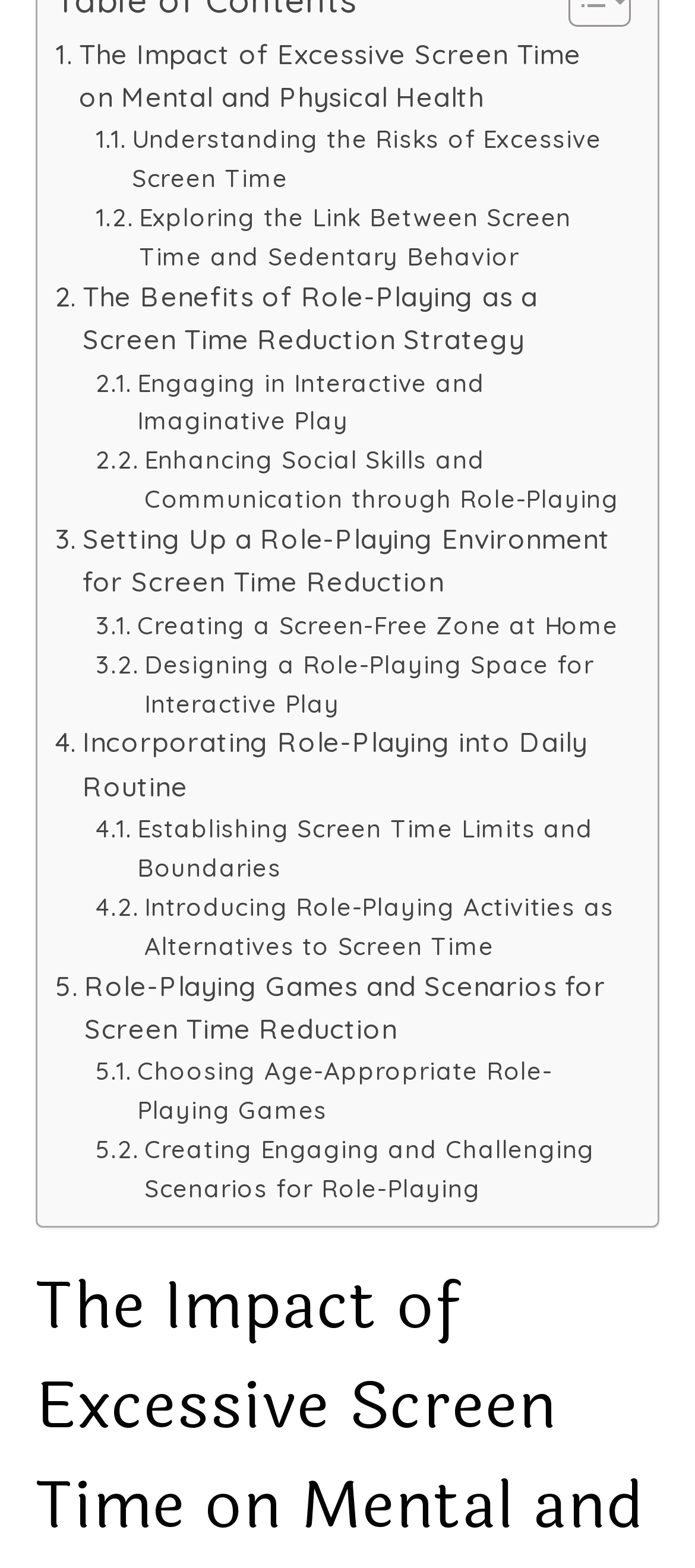Please identify the bounding box coordinates of the area that needs to be clicked to fulfill the following instruction: "Find out about role-playing games and scenarios for screen time reduction."

[0.079, 0.615, 0.895, 0.671]